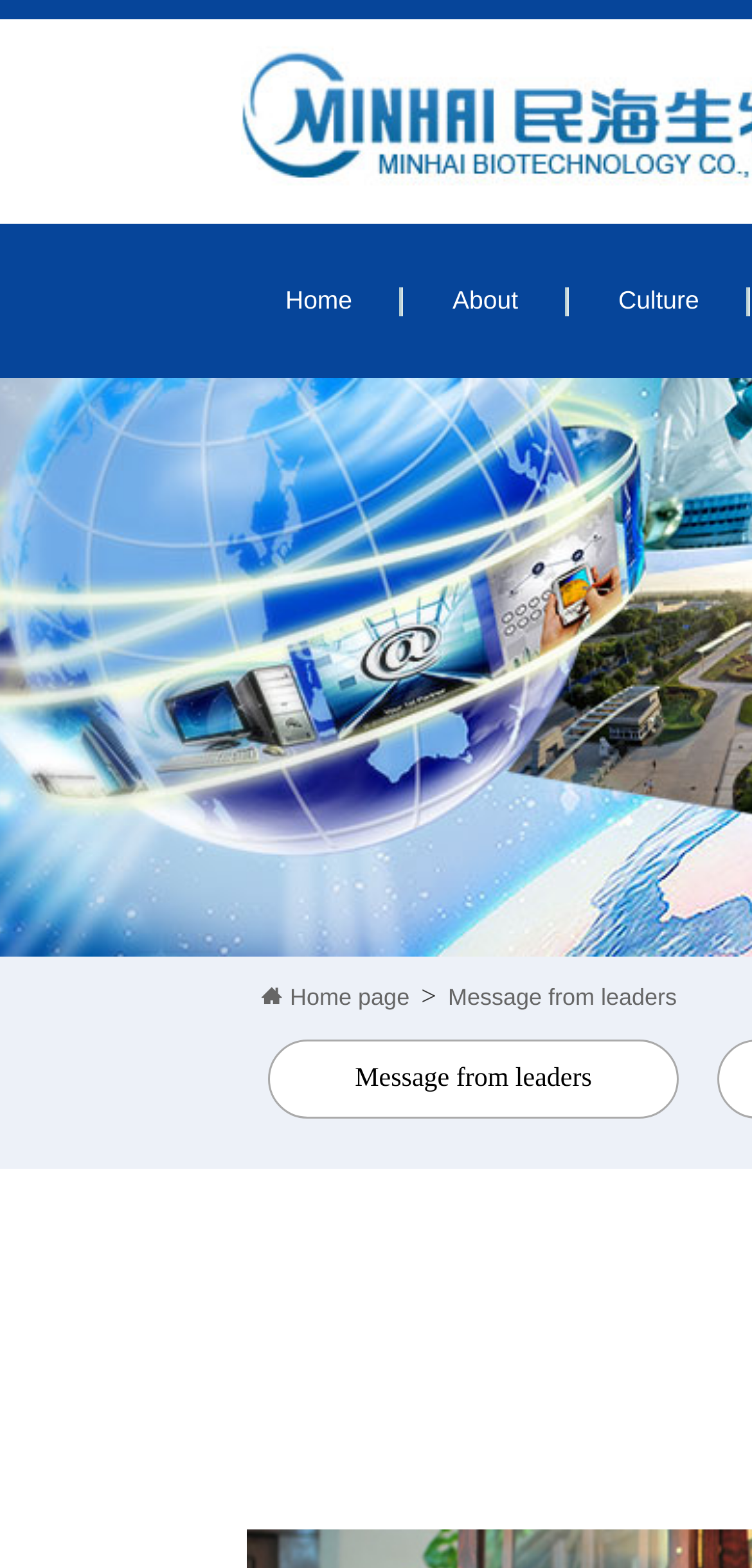Find the bounding box coordinates for the HTML element described in this sentence: "Home page". Provide the coordinates as four float numbers between 0 and 1, in the format [left, top, right, bottom].

[0.346, 0.627, 0.545, 0.645]